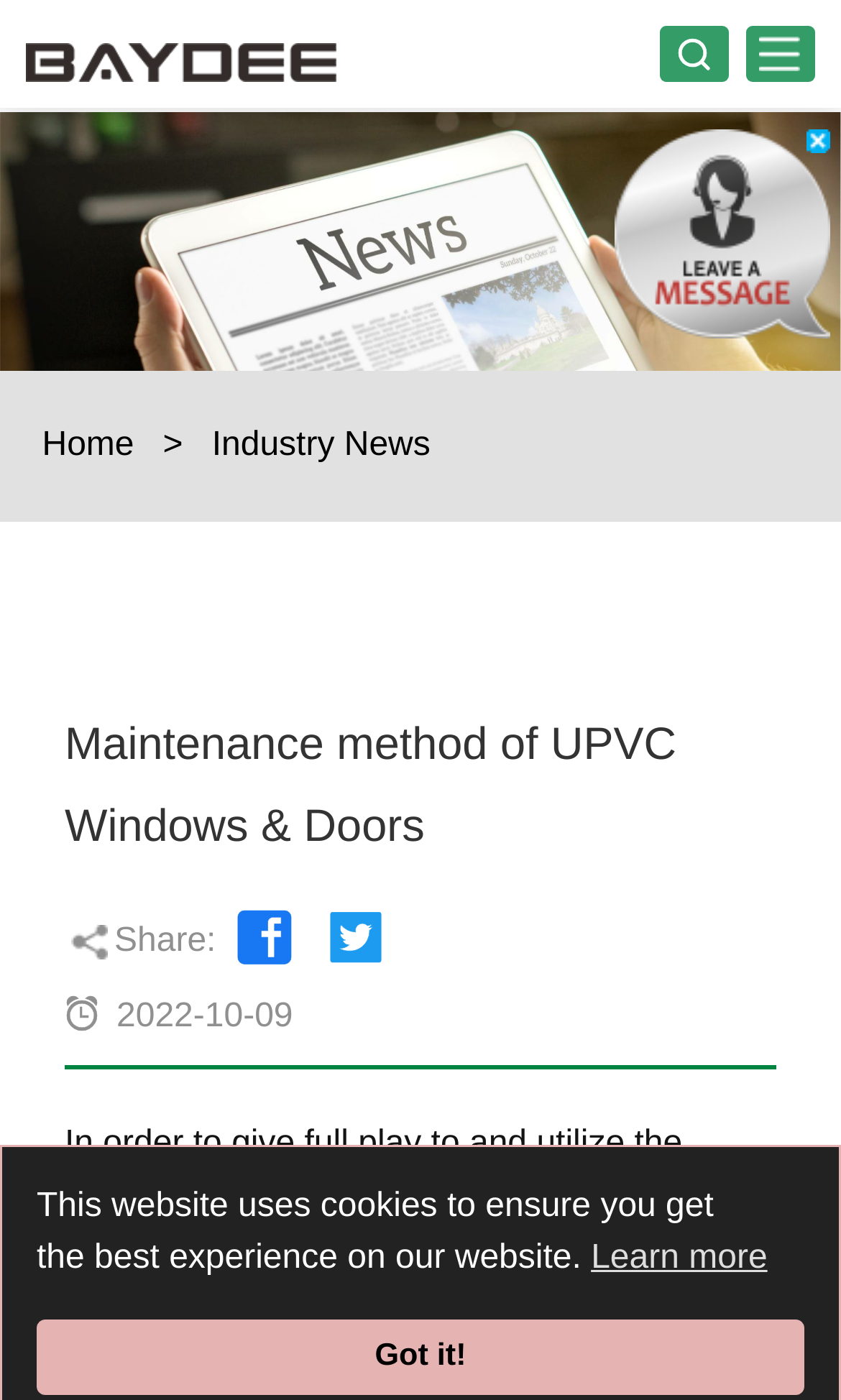Identify the bounding box coordinates of the element to click to follow this instruction: 'Click the 'BAYDEE UPVC Profiles' link'. Ensure the coordinates are four float values between 0 and 1, provided as [left, top, right, bottom].

[0.031, 0.031, 0.4, 0.057]